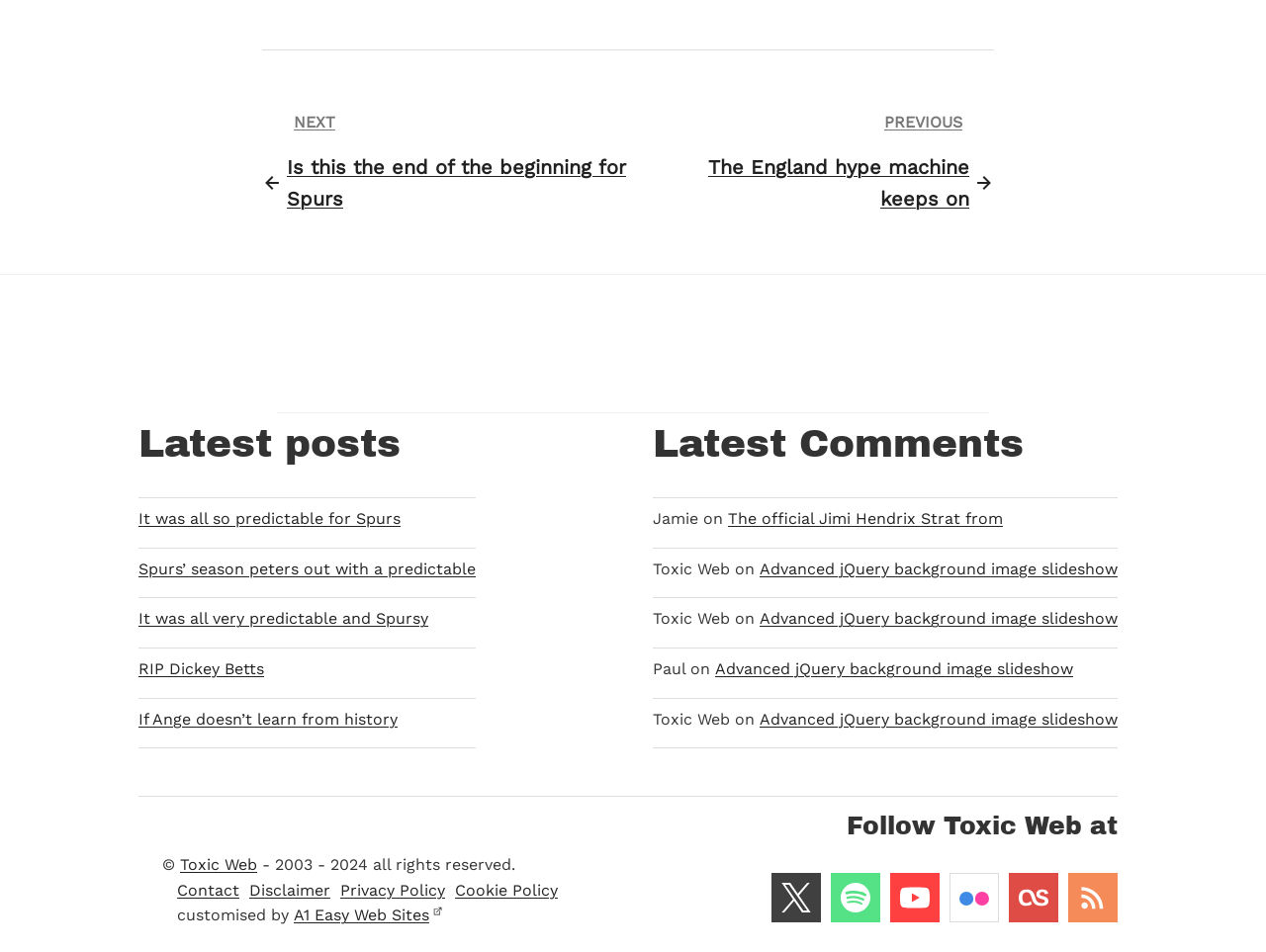What is the name of the website?
Based on the image, please offer an in-depth response to the question.

I found the link 'Toxic Web' at the bottom of the page, which is likely the name of the website.